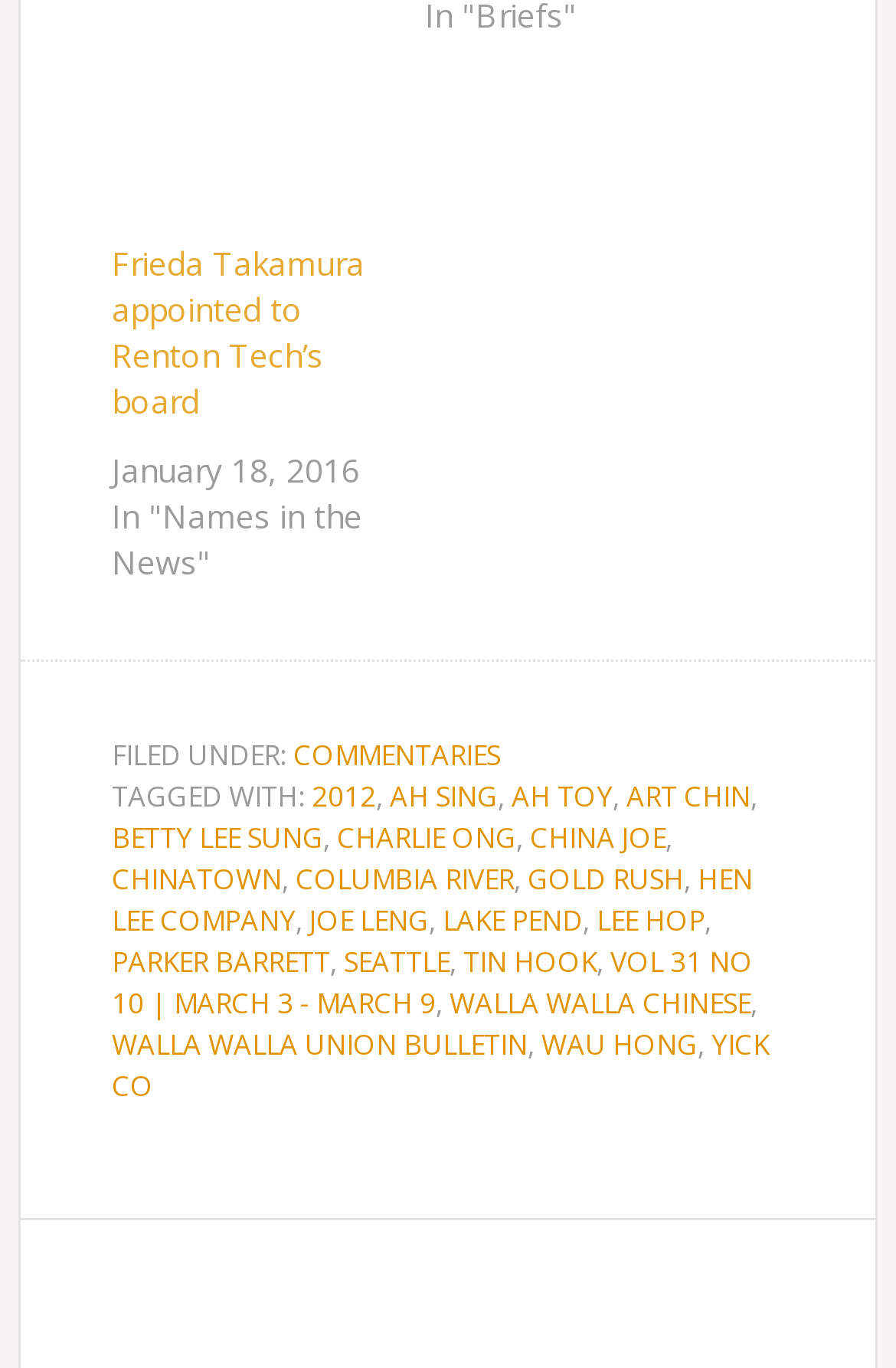How many links are in the footer?
Please ensure your answer to the question is detailed and covers all necessary aspects.

The answer can be found by counting the number of link elements in the footer. There are 14 links in total, each leading to a different category or tag.